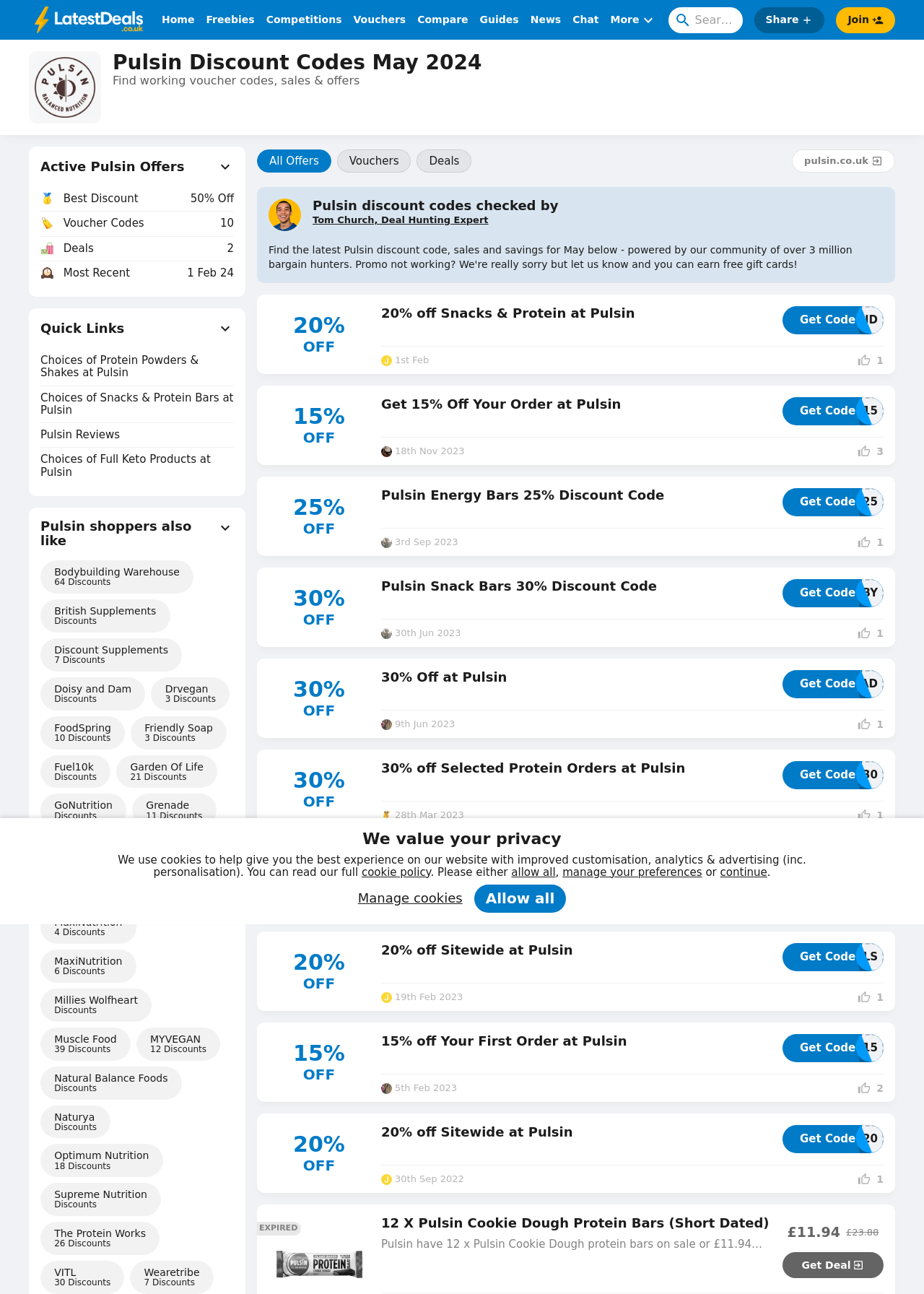Identify the bounding box coordinates for the UI element that matches this description: "Allow all".

[0.513, 0.684, 0.613, 0.705]